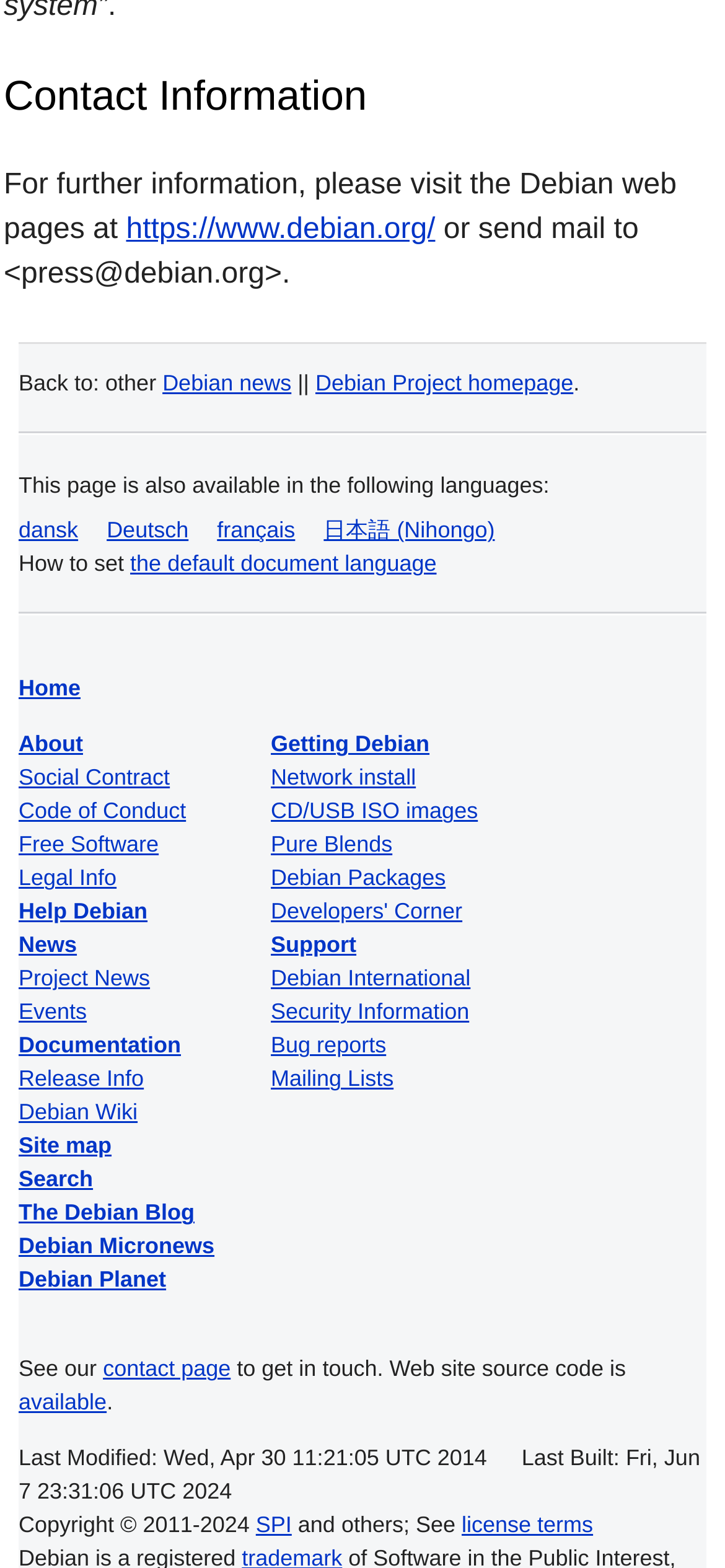Analyze the image and provide a detailed answer to the question: What languages is this webpage available in?

The webpage provides a list of languages it is available in, including dansk, Deutsch, français, and 日本語 (Nihongo), among others. This information can be found in the section 'This page is also available in the following languages:'.